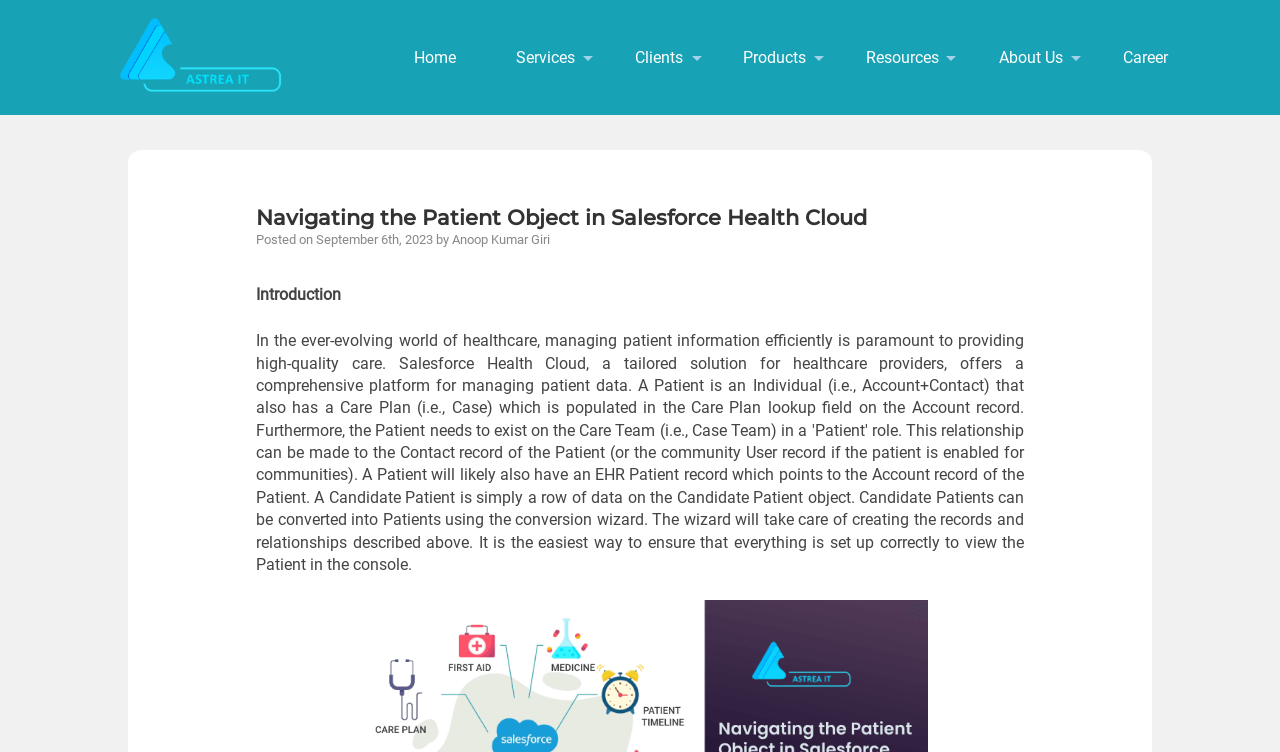Create a full and detailed caption for the entire webpage.

The webpage appears to be a blog post or article about navigating the Patient Object in Salesforce Health Cloud. At the top left corner, there is a logo of "ASTREA IT" accompanied by a link to the company's website. Next to it, there is a navigation menu with links to "Home", "Services", "Clients", "Products", "Resources", "About Us", and "Career", all of which are positioned horizontally across the top of the page.

Below the navigation menu, there is a heading that reads "Navigating the Patient Object in Salesforce Health Cloud". Underneath the heading, there is a section that displays the post's metadata, including the date "September 6th, 2023" and the author's name "Anoop Kumar Giri".

Further down the page, there is a section with a heading "Introduction", which likely marks the beginning of the article's content.